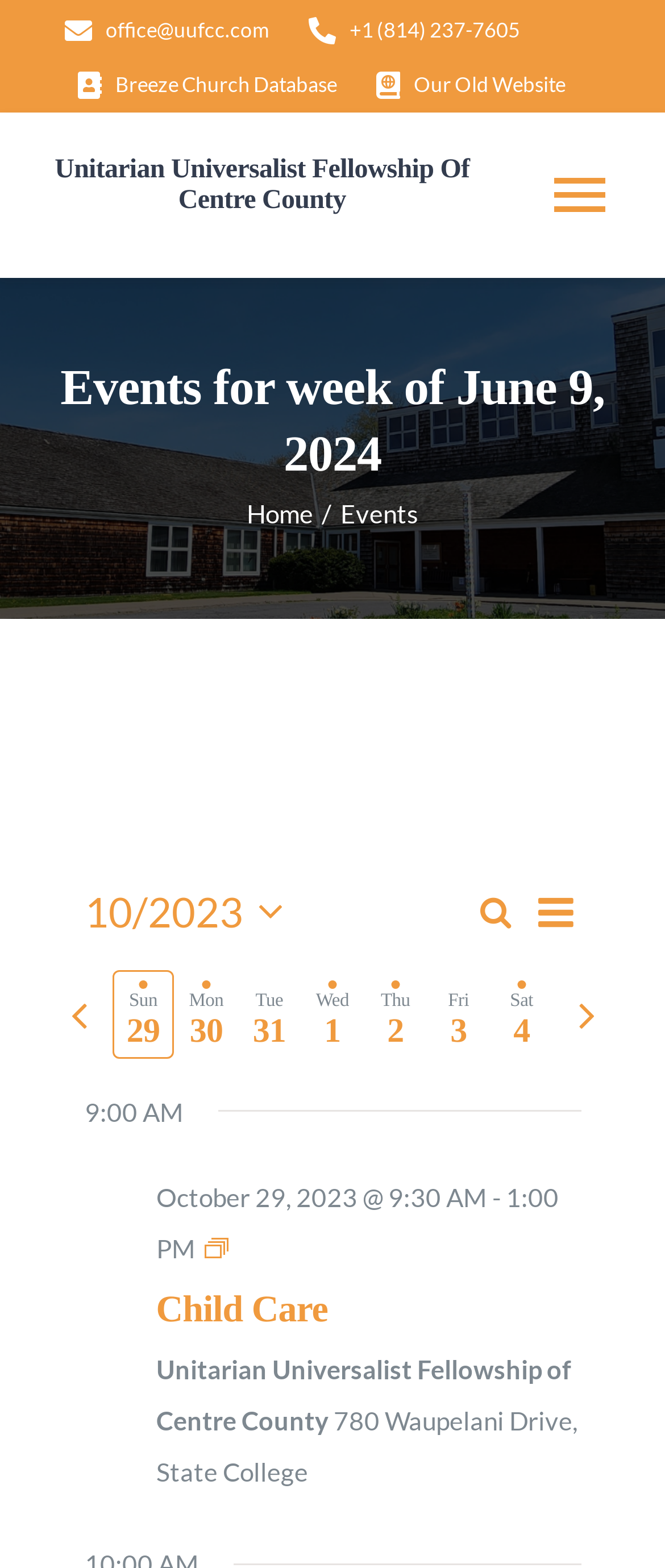How many days are shown in the events calendar? Based on the screenshot, please respond with a single word or phrase.

7